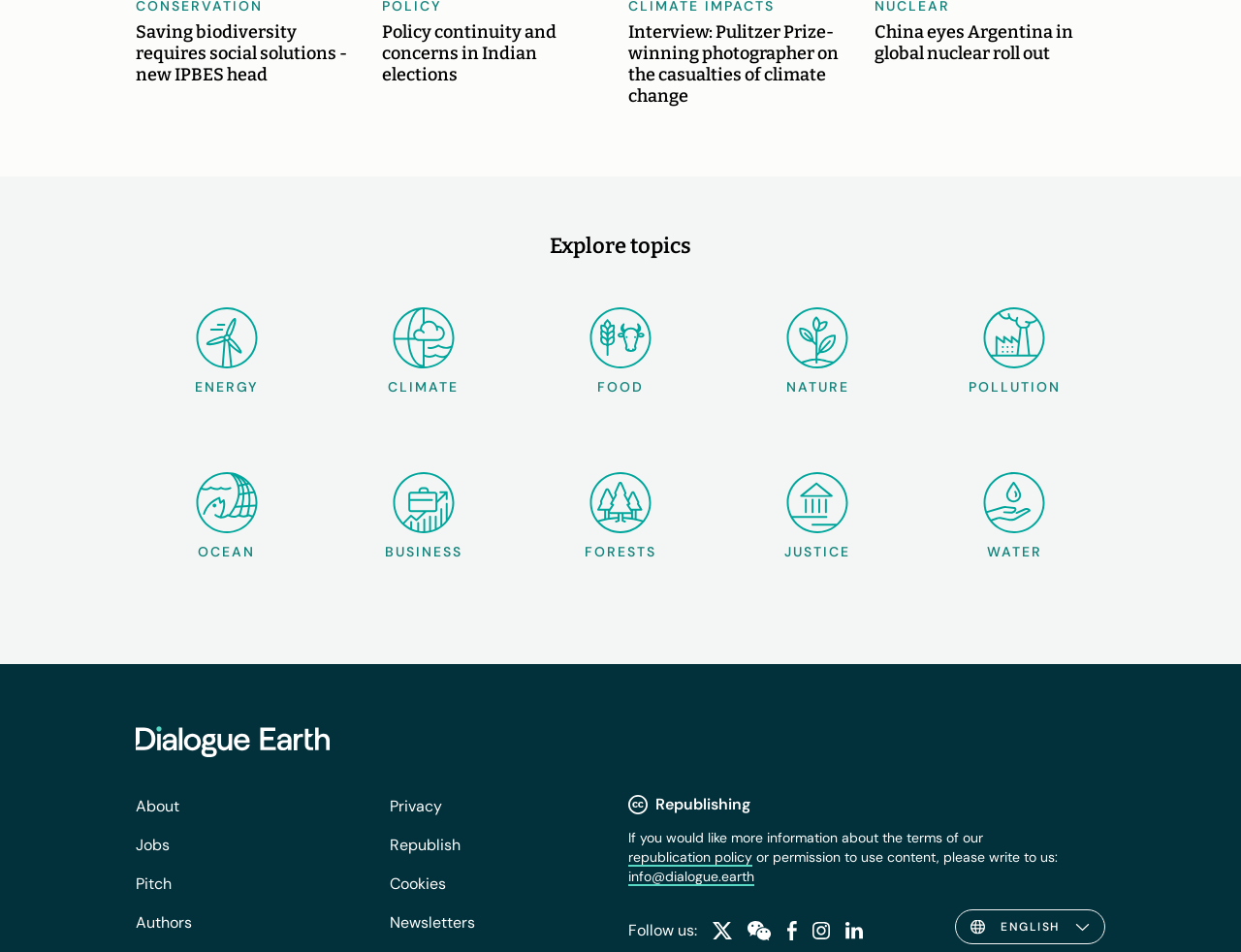Predict the bounding box coordinates of the UI element that matches this description: "Packaging". The coordinates should be in the format [left, top, right, bottom] with each value between 0 and 1.

None